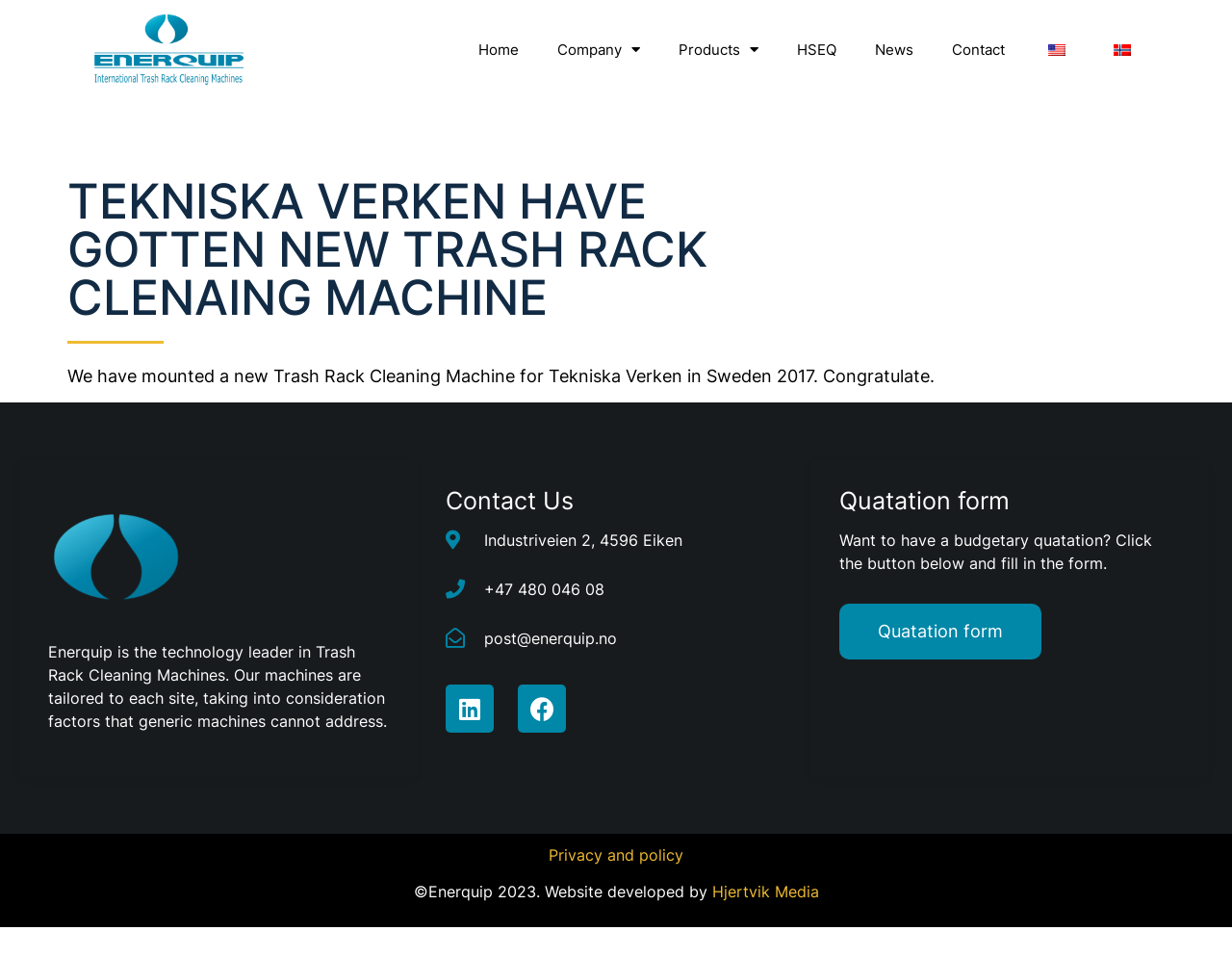What is the purpose of the button below the 'Quatation form' heading?
Answer the question with a single word or phrase derived from the image.

To fill in the form